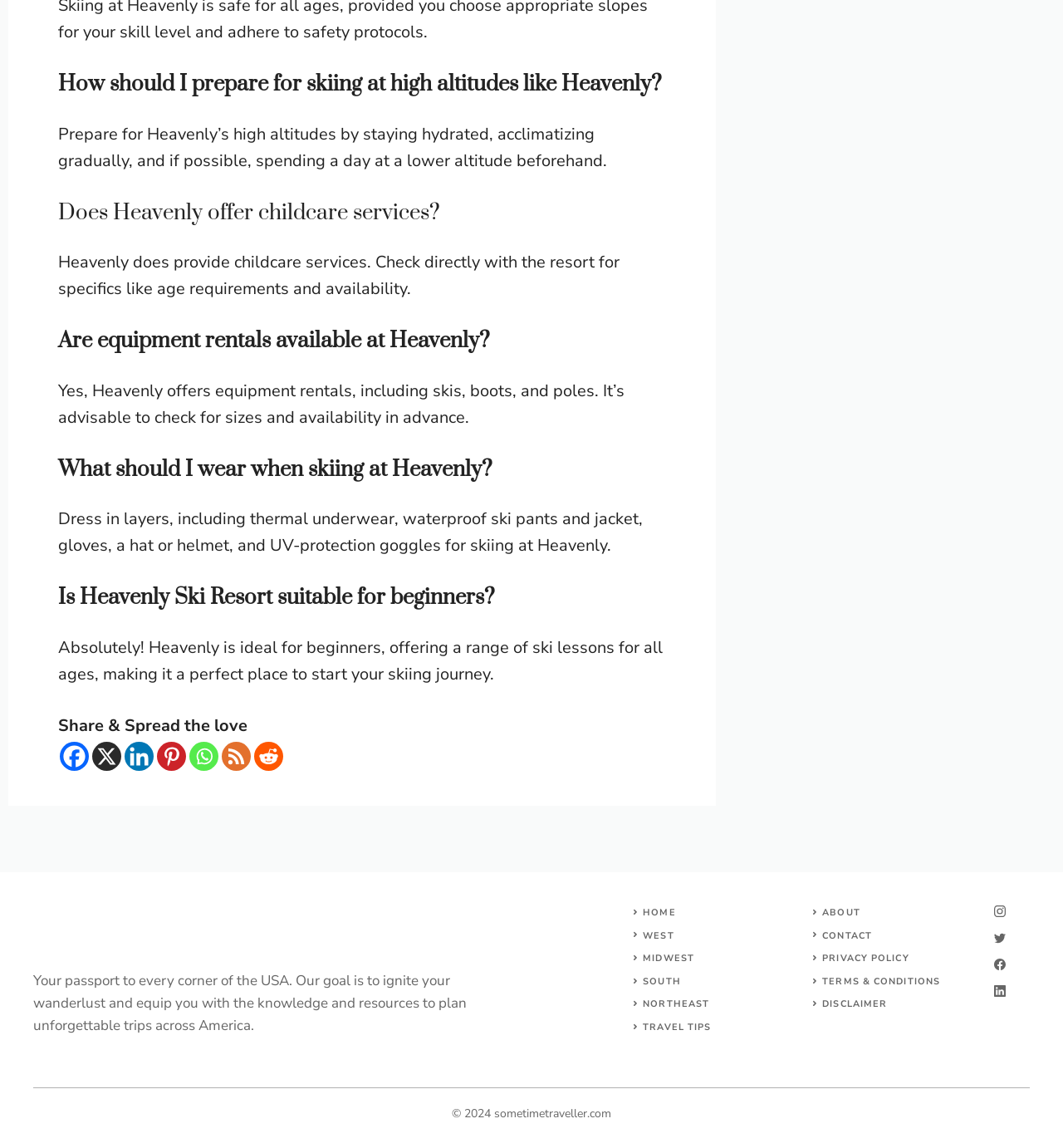Please specify the bounding box coordinates for the clickable region that will help you carry out the instruction: "Check the website's privacy policy".

[0.774, 0.829, 0.855, 0.84]